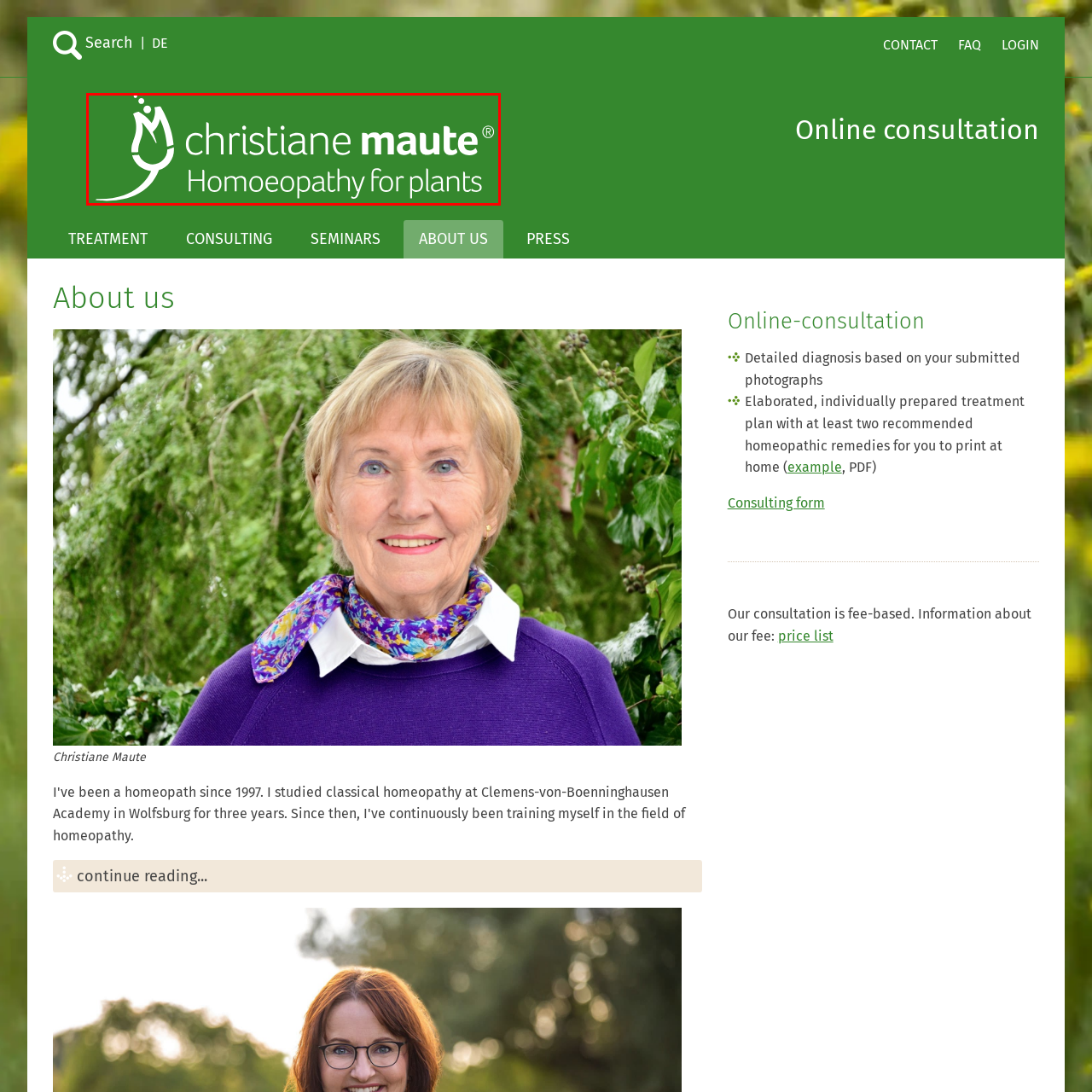Please provide a comprehensive caption for the image highlighted in the red box.

The image showcases the branding for Christiane Maute's homeopathy services tailored specifically for plants. Featuring a vibrant green background, the design prominently includes the logo, which integrates an artistic representation of a plant with water droplets, symbolizing growth and care. The name "christiane maute" is displayed in a clean, white font, emphasizing professionalism and clarity, followed by the tagline "Homoeopathy for plants," highlighting the unique focus of the services offered. This visual encapsulates the essence of botanical care through homeopathy, suggesting a gentle and effective approach to plant health.